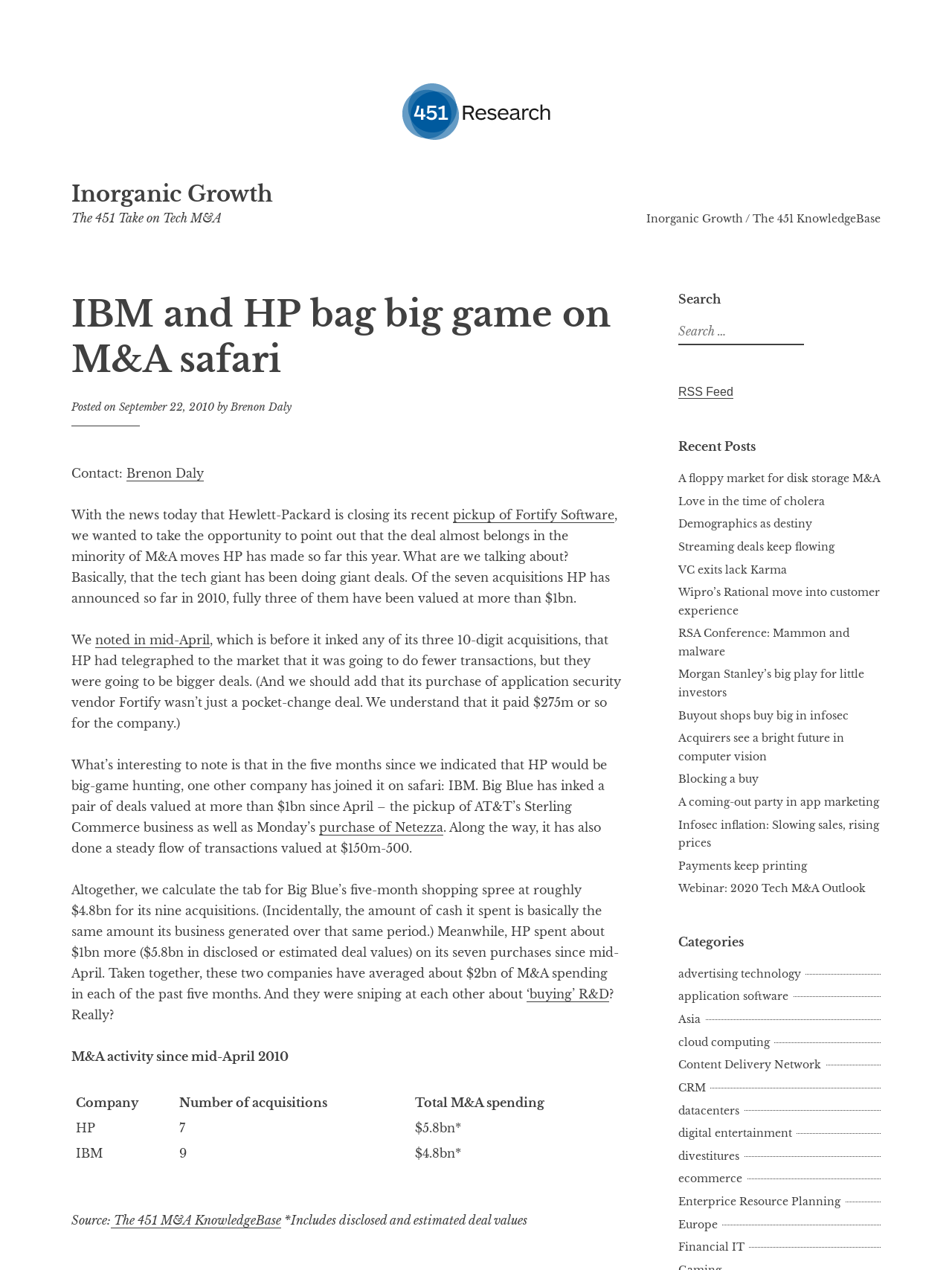Please identify the bounding box coordinates of the area I need to click to accomplish the following instruction: "Read the article 'IBM and HP bag big game on M&A safari'".

[0.075, 0.23, 0.653, 0.301]